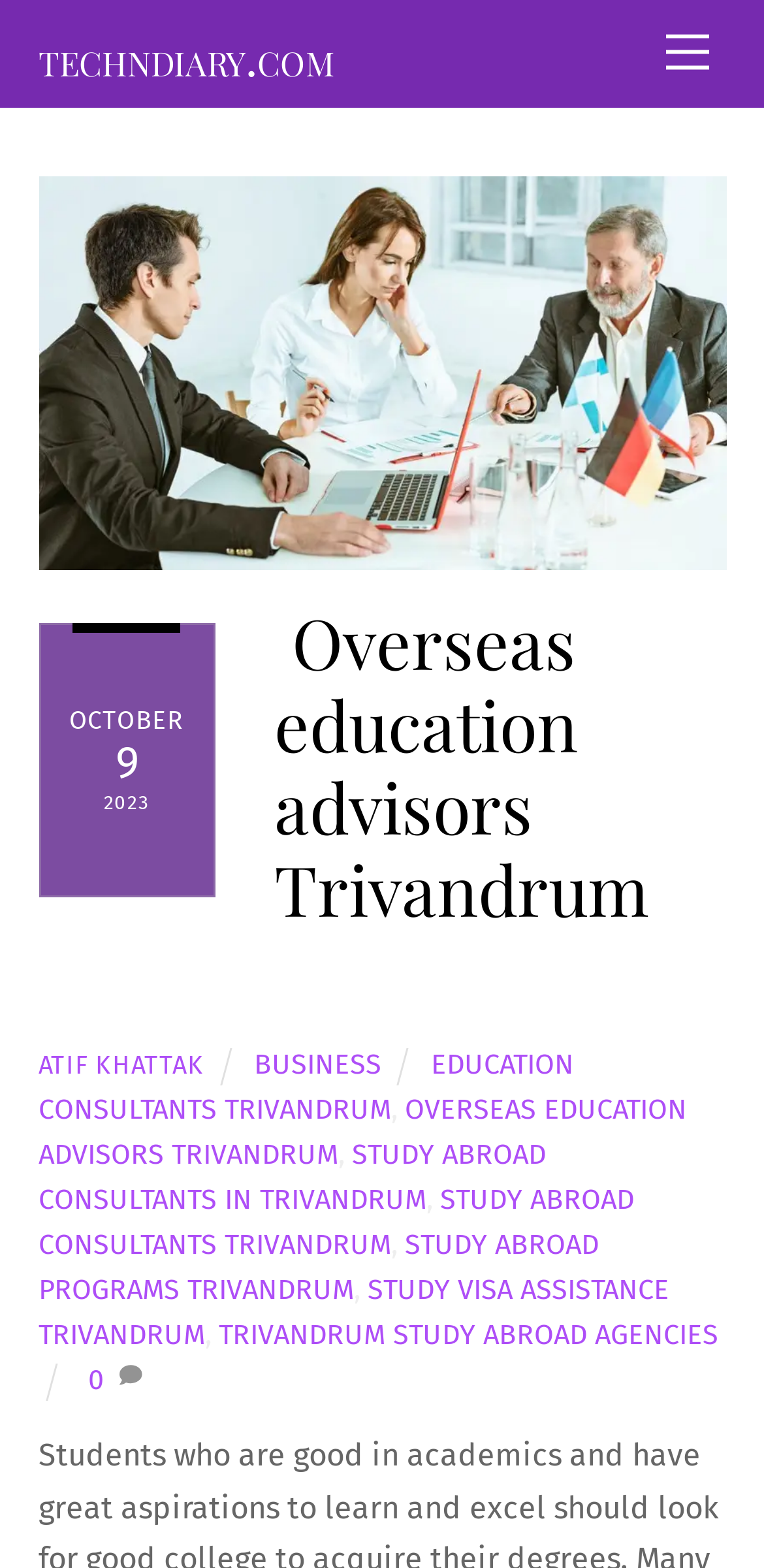Elaborate on the different components and information displayed on the webpage.

The webpage appears to be an article or blog post about choosing the best overseas education advisors in Trivandrum. At the top right corner, there is a "Menu" link. Below it, on the left side, there is a link to the website "techndiary.com" accompanied by a figure, which is likely a logo. 

Next to the logo, there is a prominent image with a link to "Overseas education advisors Trivandrum". Below the image, there is a time element showing the date "OCTOBER 2023". 

The main content of the webpage starts with a heading "Overseas education advisors Trivandrum" followed by a series of links to related topics, including "ATIF KHATTAK", "BUSINESS", "EDUCATION CONSULTANTS TRIVANDRUM", and several others. These links are arranged in a vertical list, with some of them separated by commas. 

At the bottom right corner, there is a "Back To Top" link. Overall, the webpage seems to be providing information and resources for individuals planning to move overseas for education, with a focus on Trivandrum.